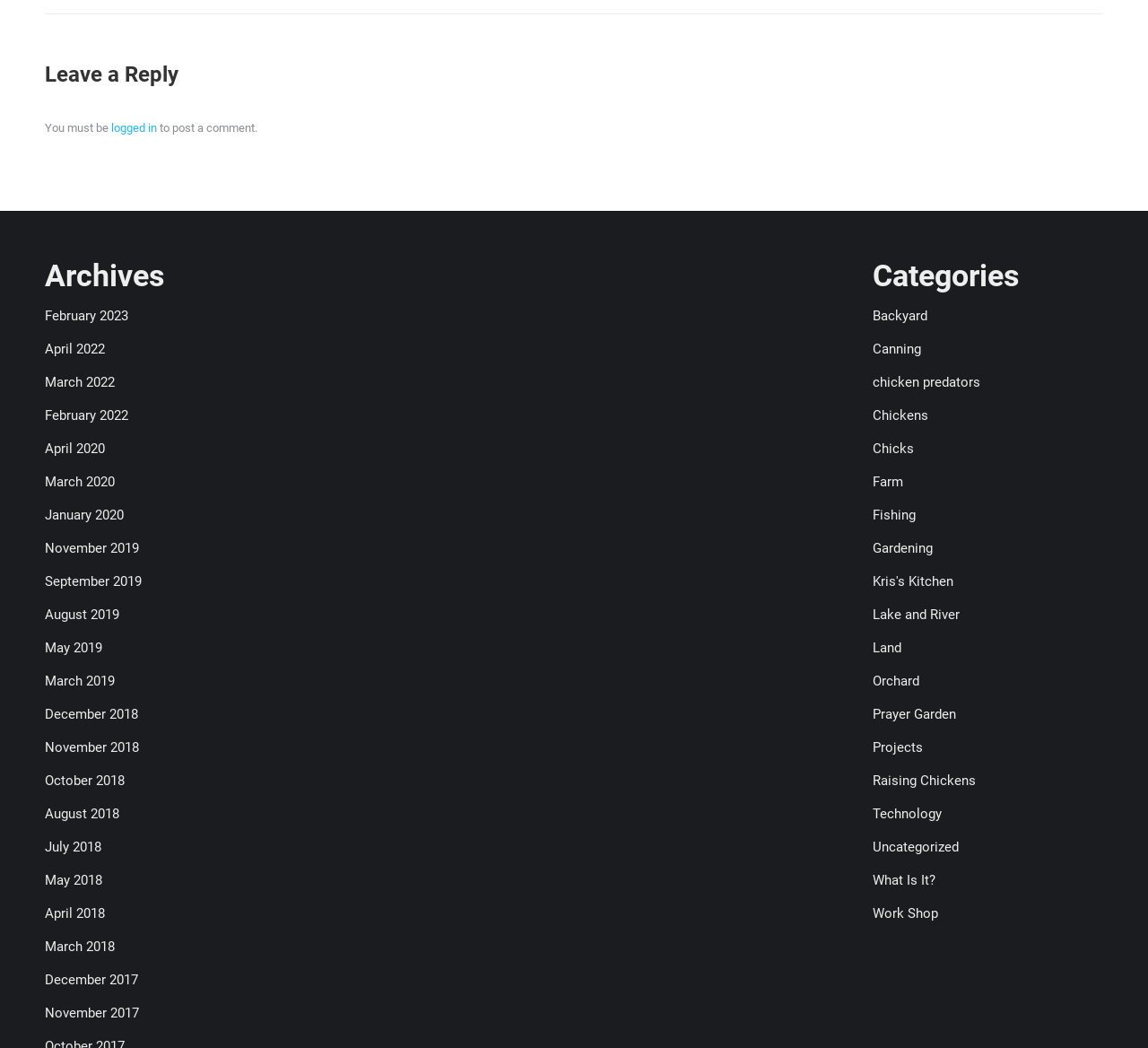Could you locate the bounding box coordinates for the section that should be clicked to accomplish this task: "View archives for February 2023".

[0.039, 0.294, 0.112, 0.309]